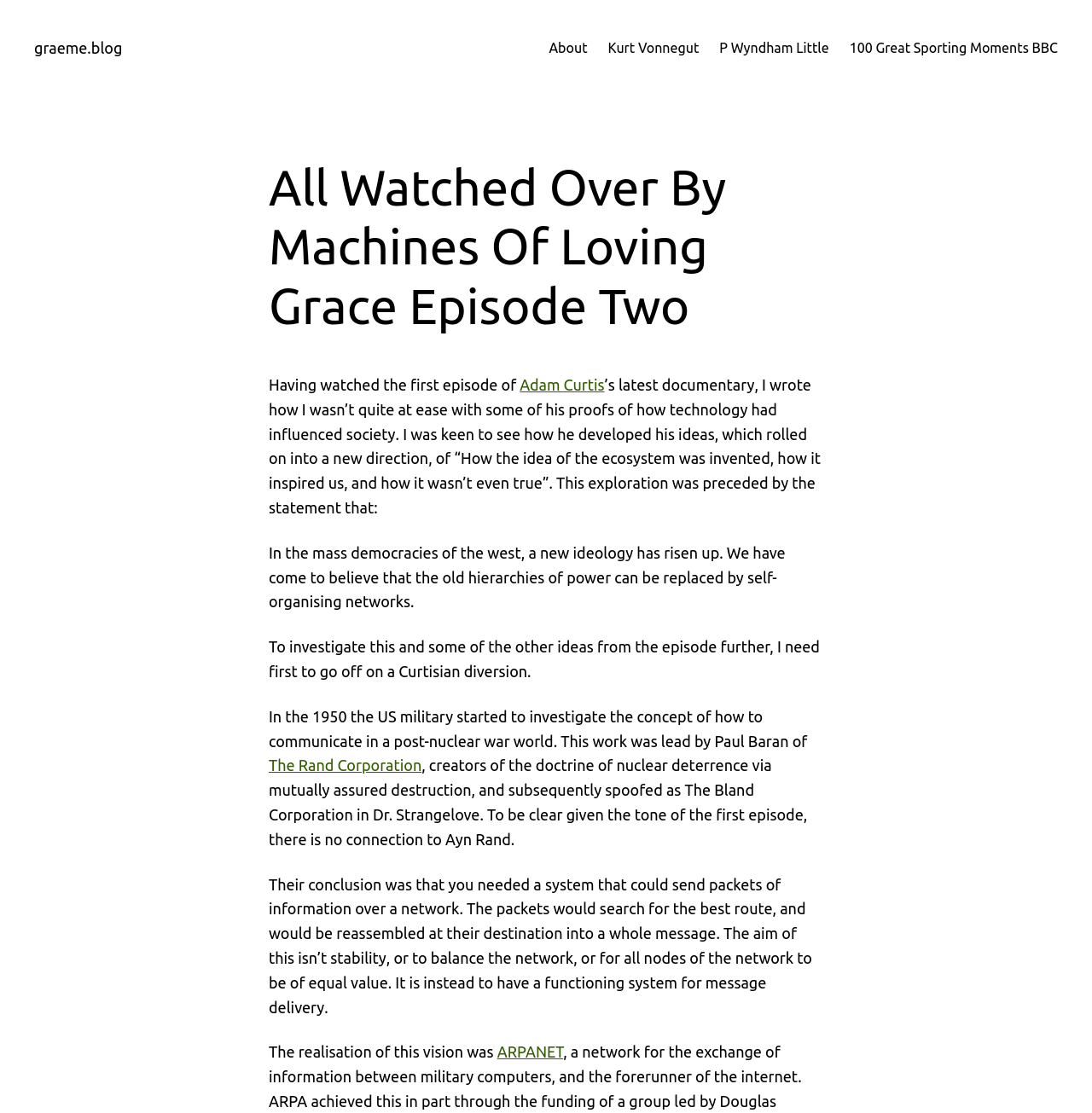Use a single word or phrase to answer the question:
What is the name of the network that was developed for message delivery?

ARPANET